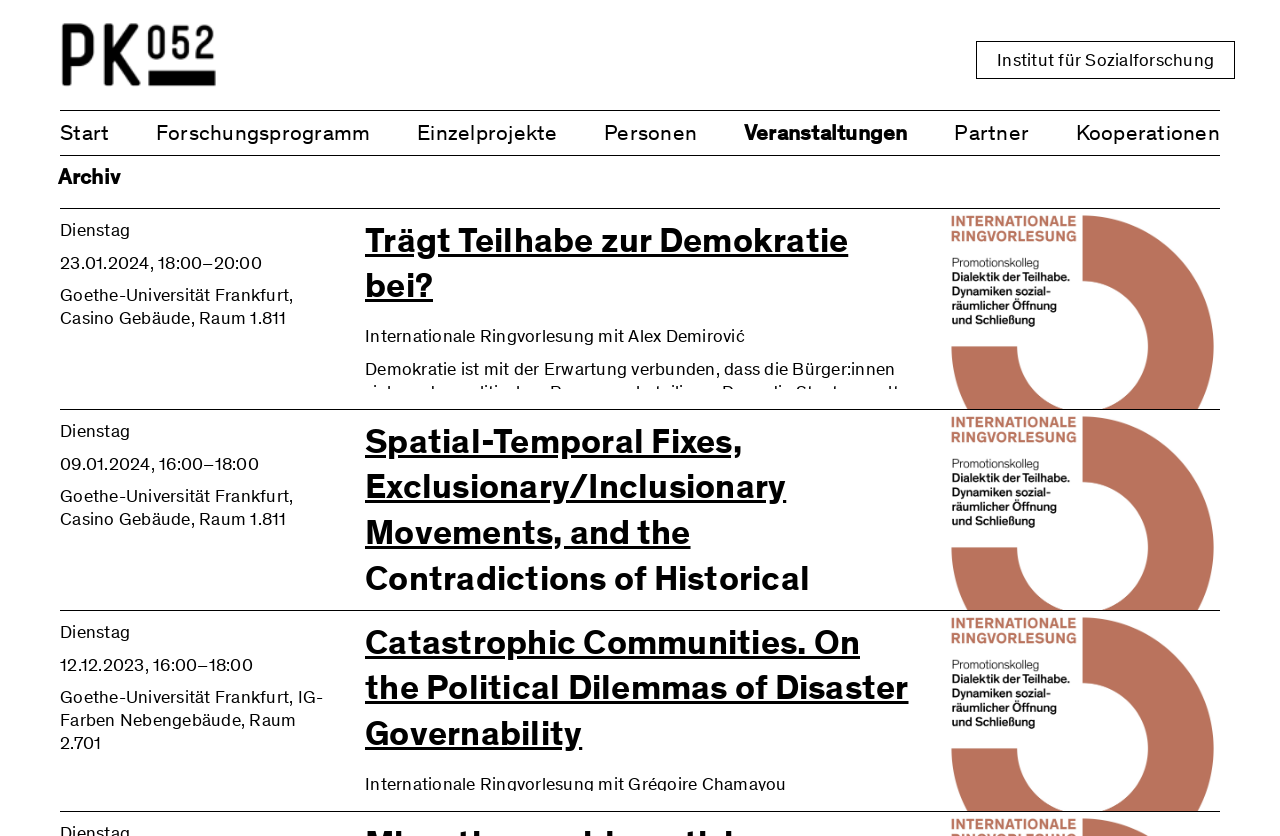Can you show the bounding box coordinates of the region to click on to complete the task described in the instruction: "Click the 'Forschungsprogramm' link"?

[0.122, 0.133, 0.289, 0.186]